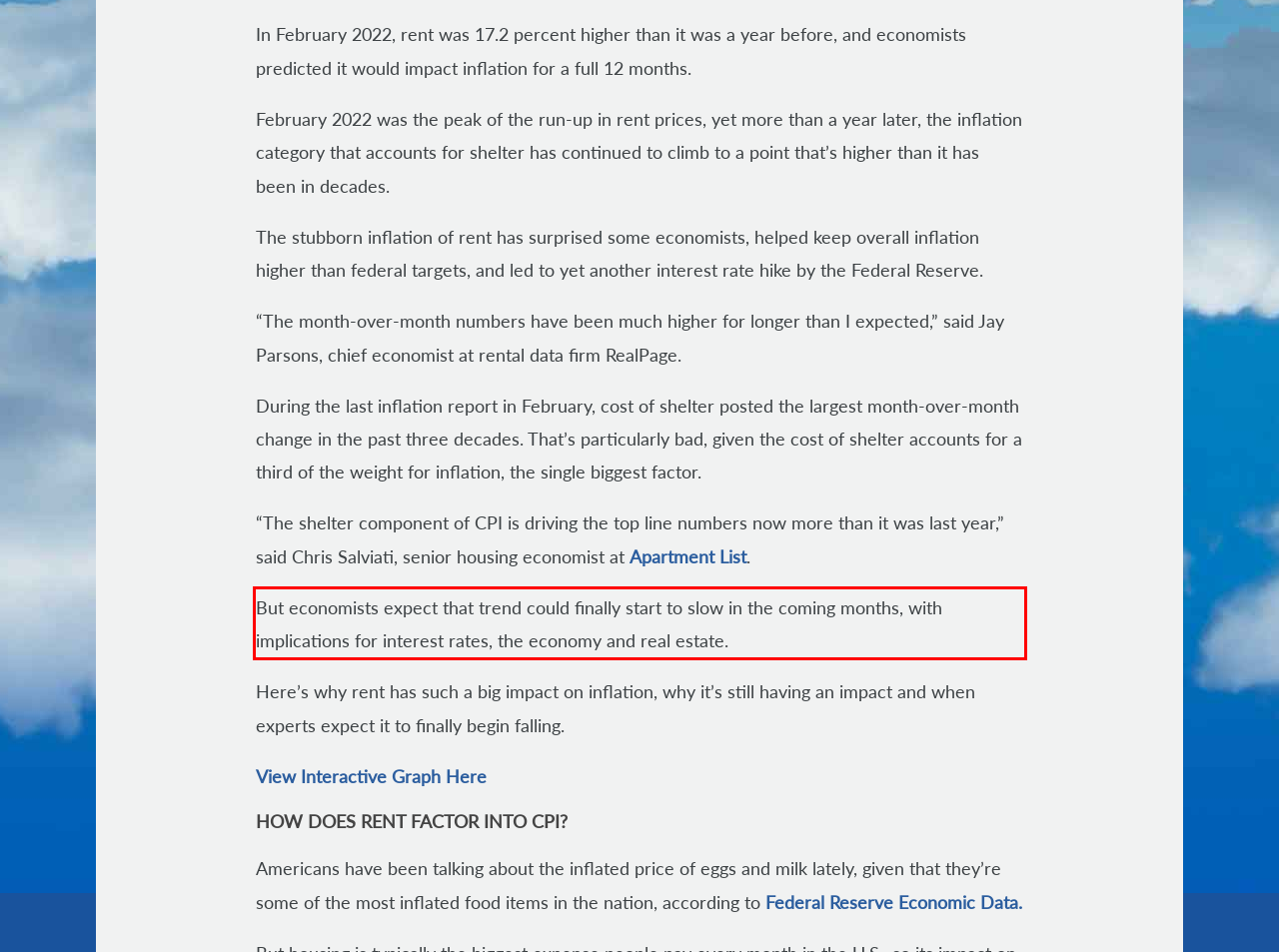You have a screenshot of a webpage with a UI element highlighted by a red bounding box. Use OCR to obtain the text within this highlighted area.

But economists expect that trend could finally start to slow in the coming months, with implications for interest rates, the economy and real estate.